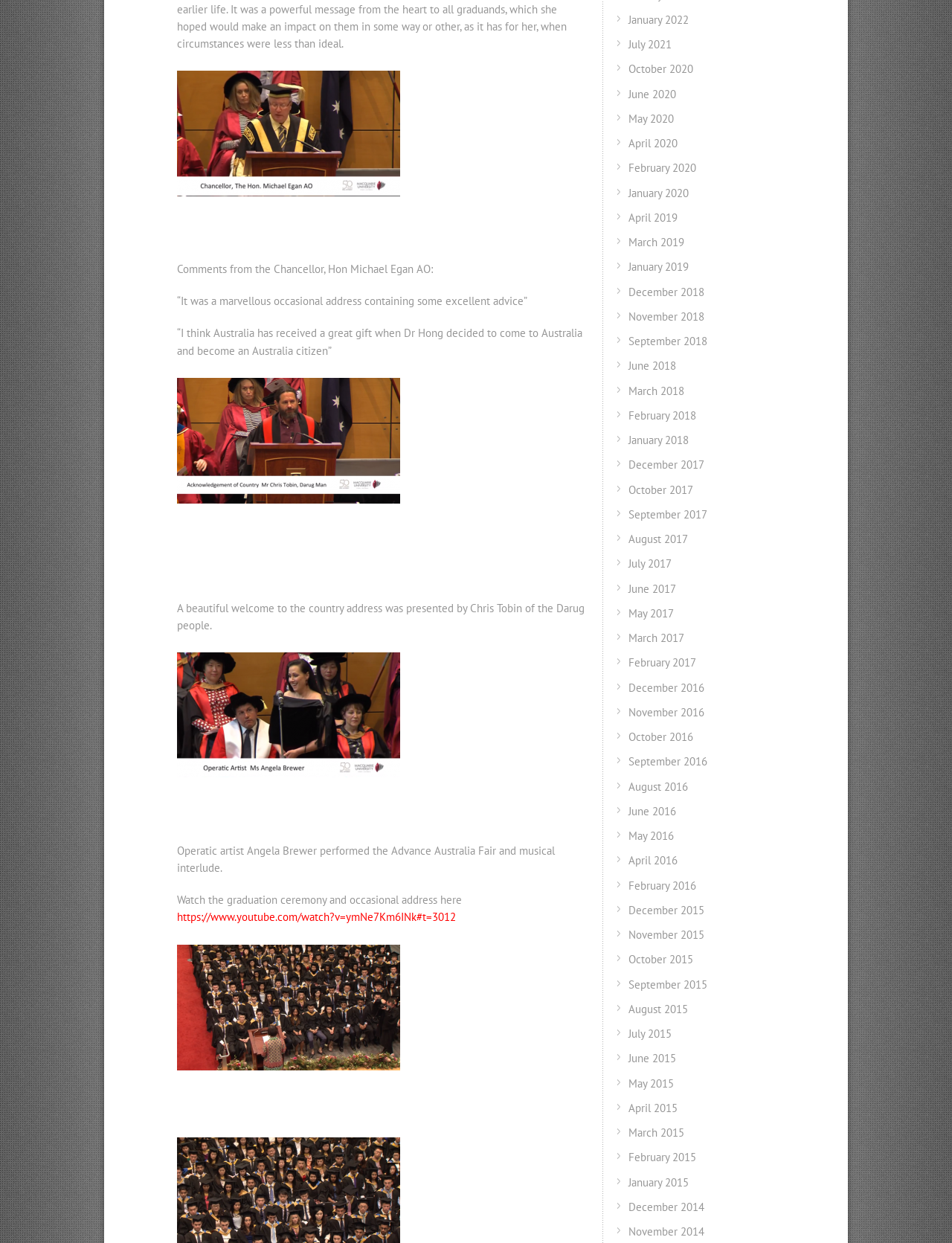Determine the bounding box coordinates of the target area to click to execute the following instruction: "View the image of Dr Caroline Hong."

[0.186, 0.76, 0.42, 0.861]